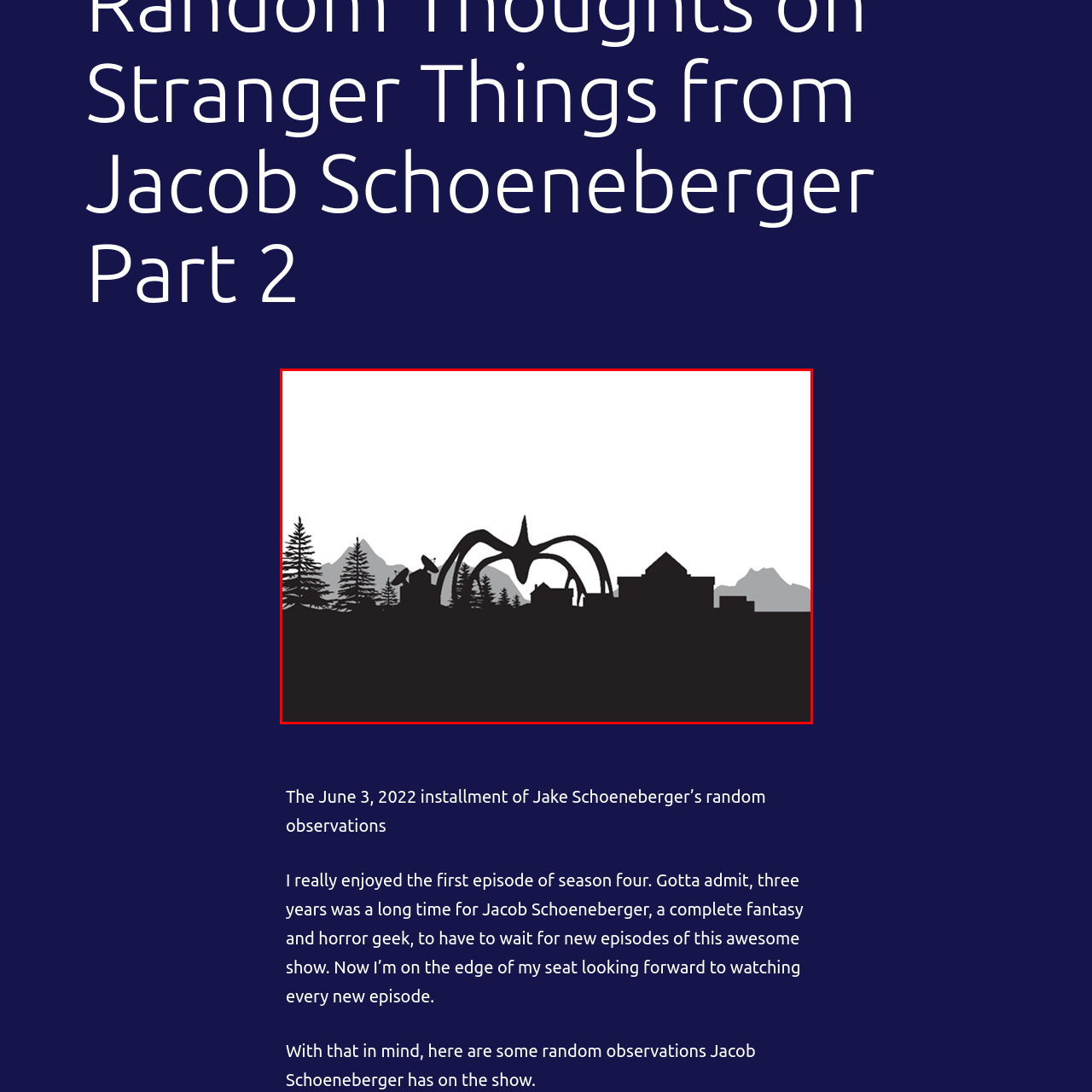What is the likely purpose of the scene?
Observe the image within the red bounding box and generate a detailed answer, ensuring you utilize all relevant visual cues.

The scene likely serves as a poignant illustration accompanying an installment from Jacob Schoeneberger's reflections on a beloved show, hinting at the tension and anticipation he felt while waiting for new episodes.